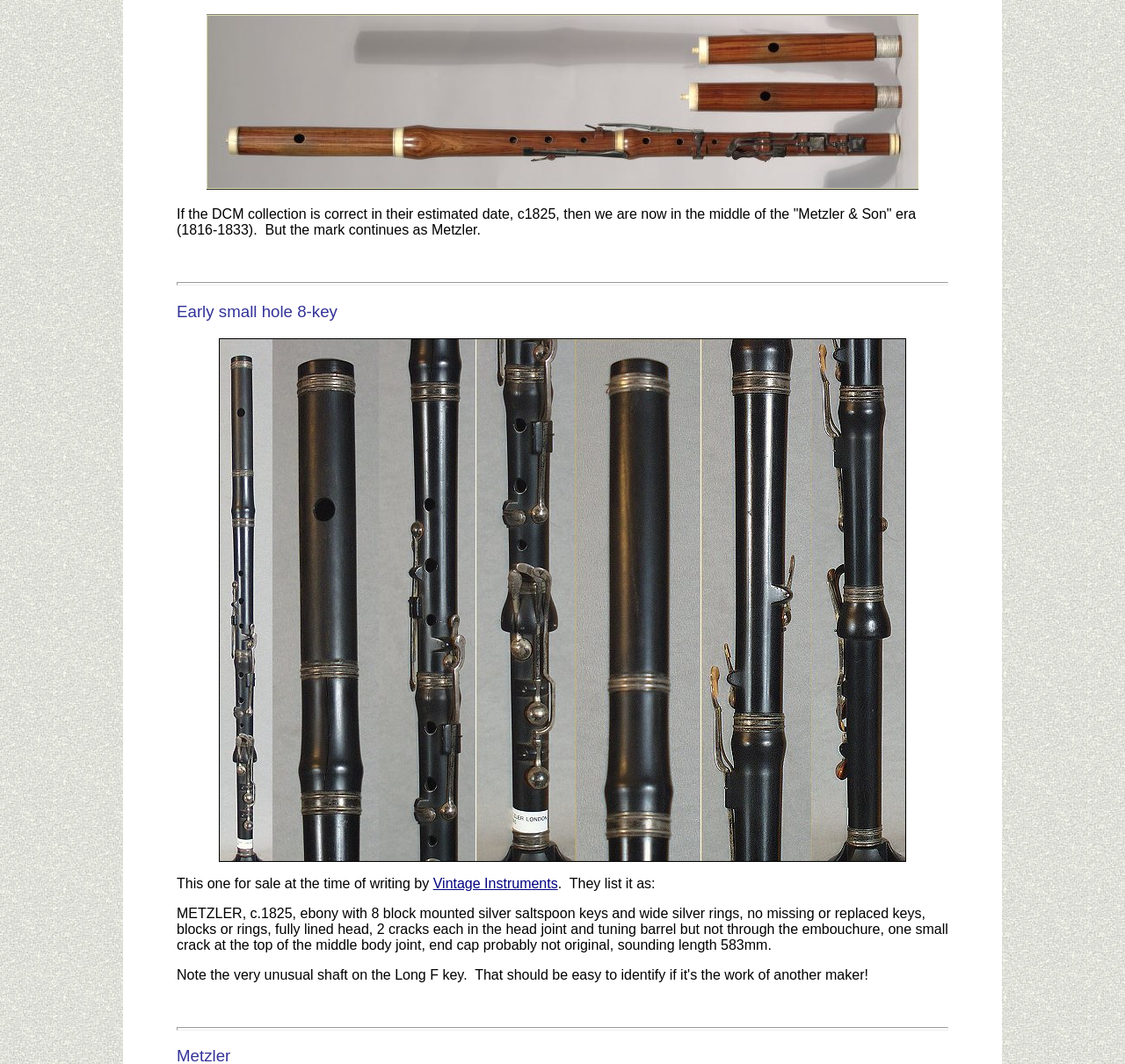Determine the bounding box for the HTML element described here: "Vintage Instruments". The coordinates should be given as [left, top, right, bottom] with each number being a float between 0 and 1.

[0.385, 0.823, 0.496, 0.837]